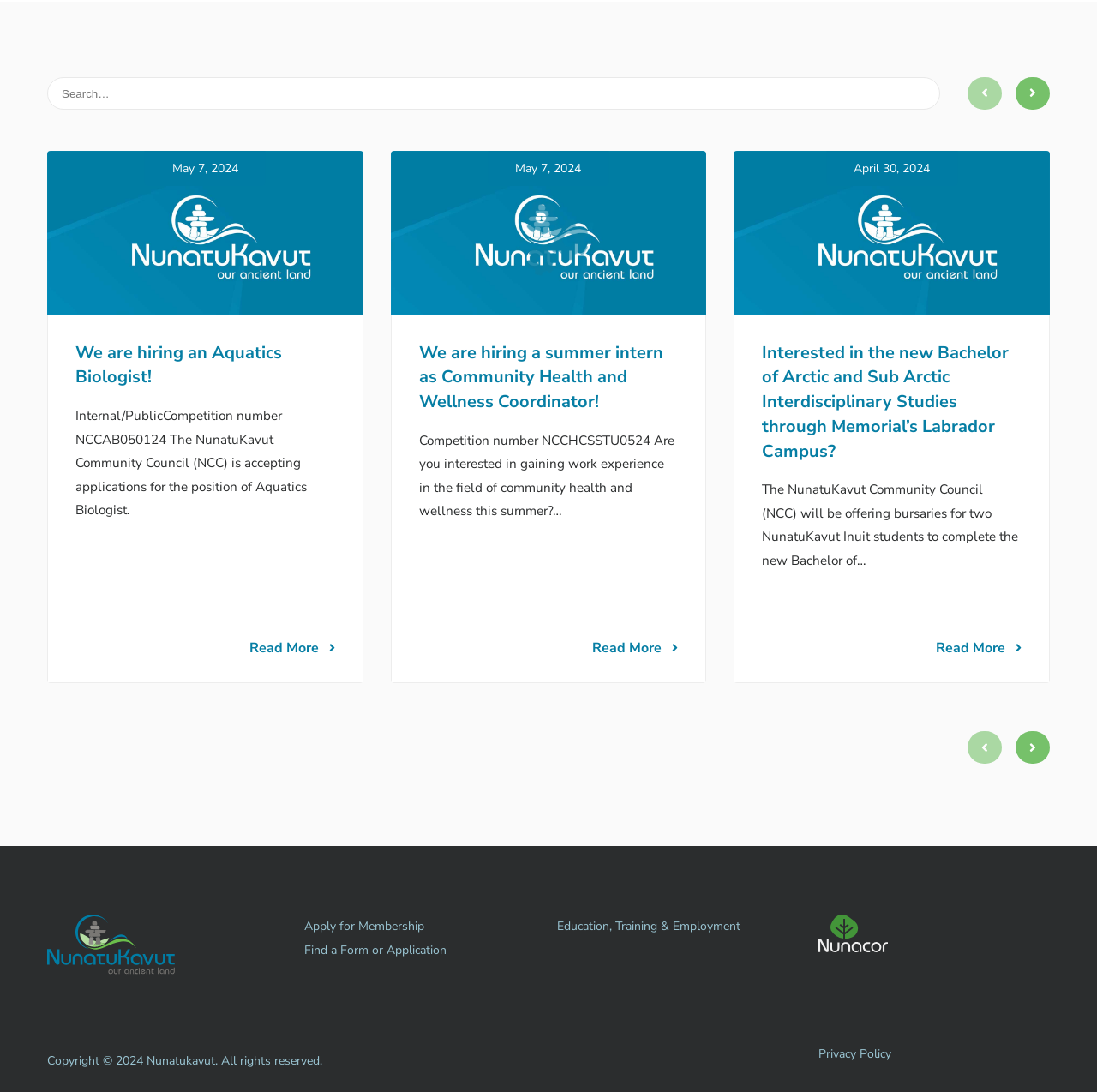Locate the bounding box coordinates of the element to click to perform the following action: 'Go to the Home page'. The coordinates should be given as four float values between 0 and 1, in the form of [left, top, right, bottom].

[0.043, 0.838, 0.159, 0.892]